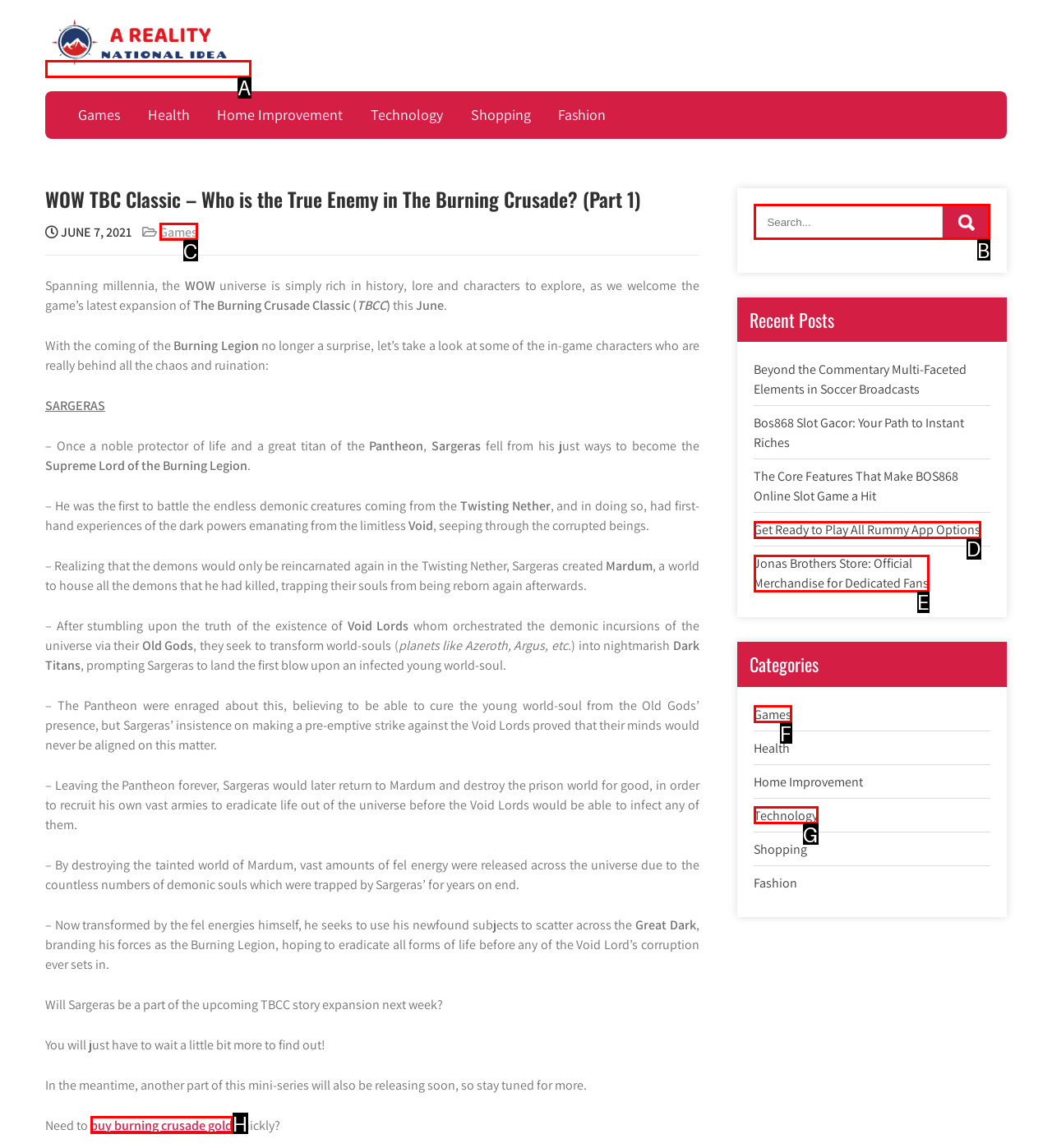Indicate which HTML element you need to click to complete the task: Search for something. Provide the letter of the selected option directly.

B